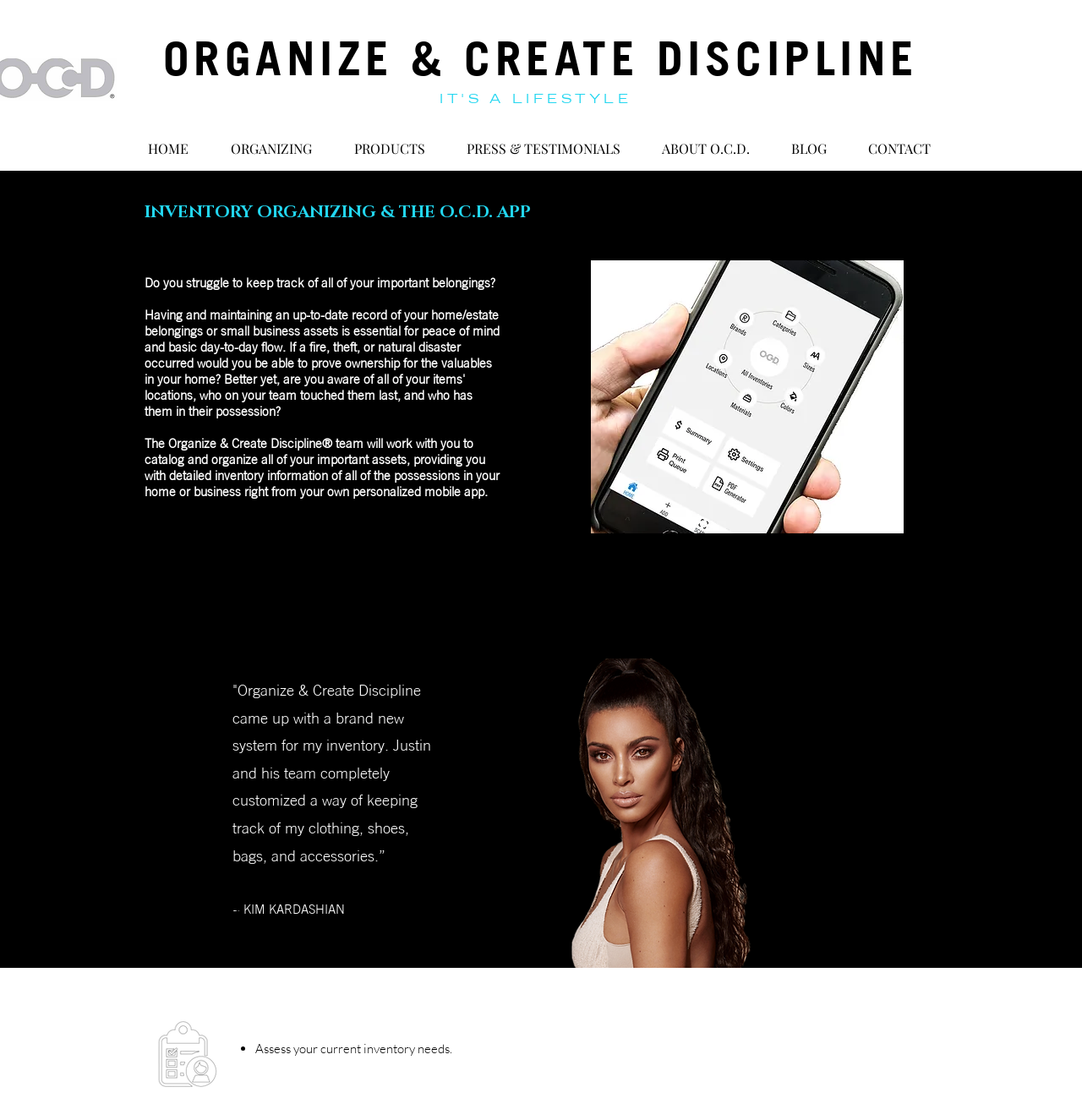What is the benefit of using the O.C.D. app?
Kindly offer a comprehensive and detailed response to the question.

The webpage suggests that the O.C.D. app helps individuals keep track of all their important belongings, providing a digital solution for inventory management.